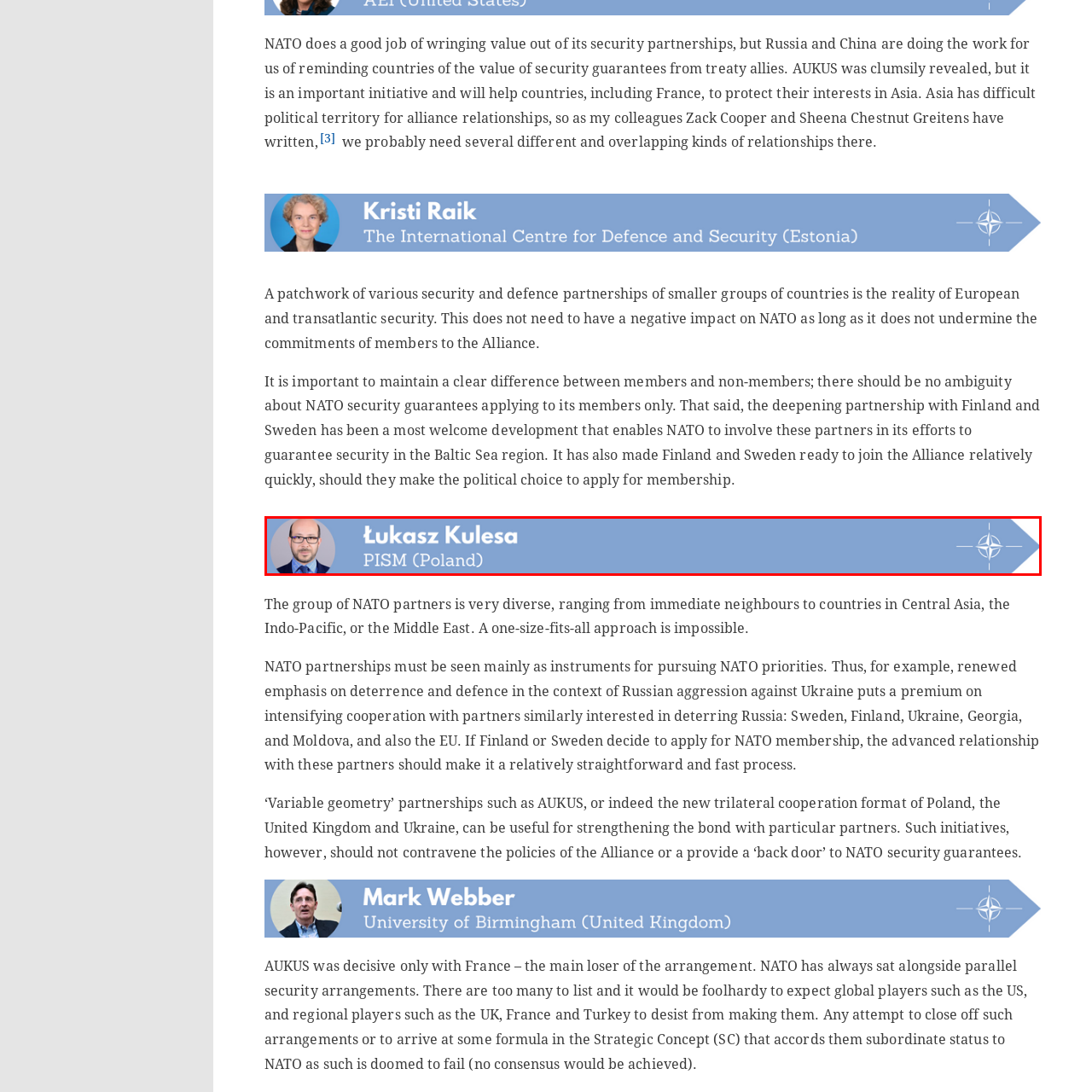Look at the region marked by the red box and describe it extensively.

The image features Łukasz Kulesa, a representative from the Polish Institute of International Affairs (PISM). He is portrayed against a subtle blue background, enhancing the professionalism of the setting. The image is complemented by a NATO emblem, symbolizing his association with topics of international security and defense. Kulesa's role likely encompasses discussions around NATO's strategic partnerships and the evolving dynamics of European and transatlantic security, especially in light of current geopolitical challenges, including Russian aggression and the importance of security guarantees among treaty allies. This visual presentation aligns with the overall theme of contemporary discussions on NATO's role and its relationships with various countries, including the implications of initiatives like AUKUS and partnerships with nations such as Finland and Sweden.